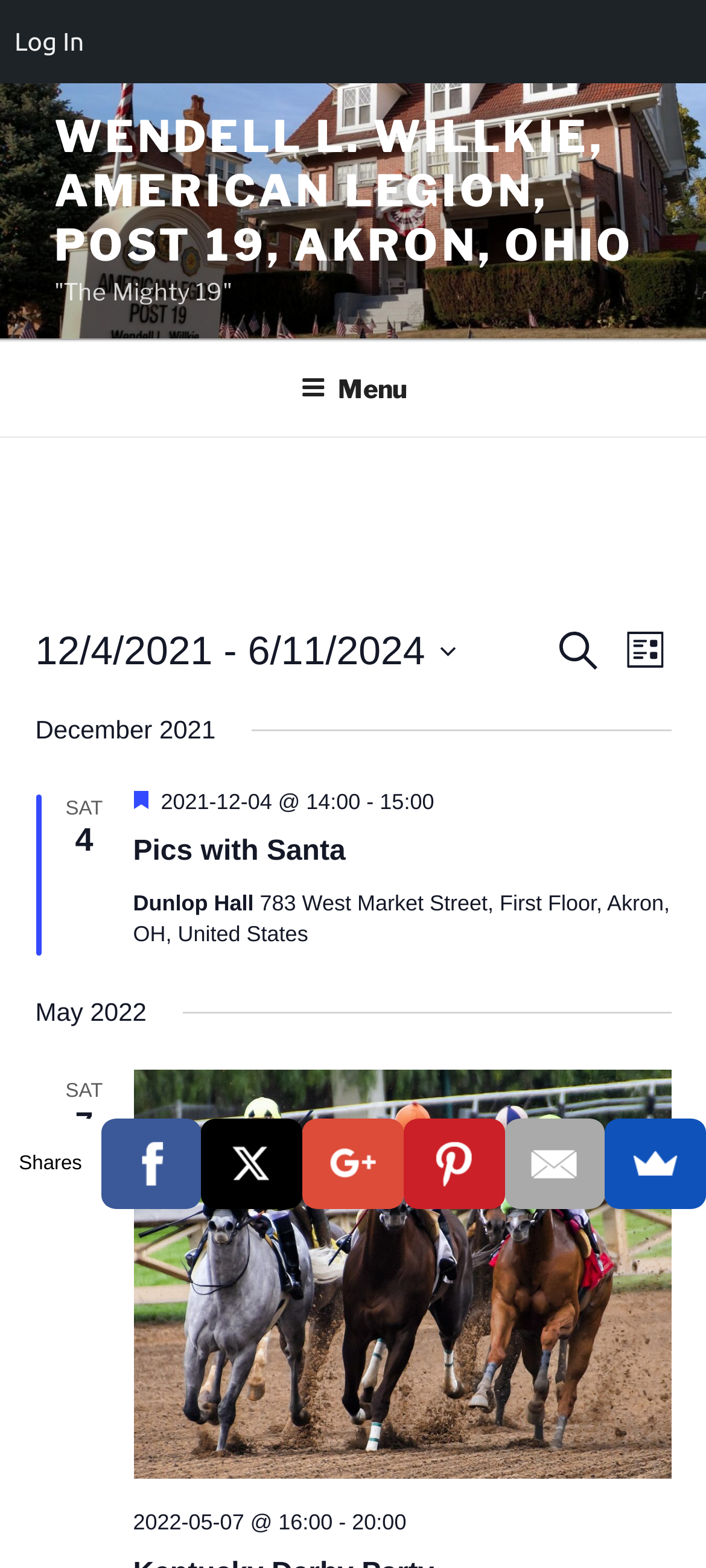Find the bounding box coordinates of the area that needs to be clicked in order to achieve the following instruction: "Log in". The coordinates should be specified as four float numbers between 0 and 1, i.e., [left, top, right, bottom].

[0.0, 0.0, 0.14, 0.053]